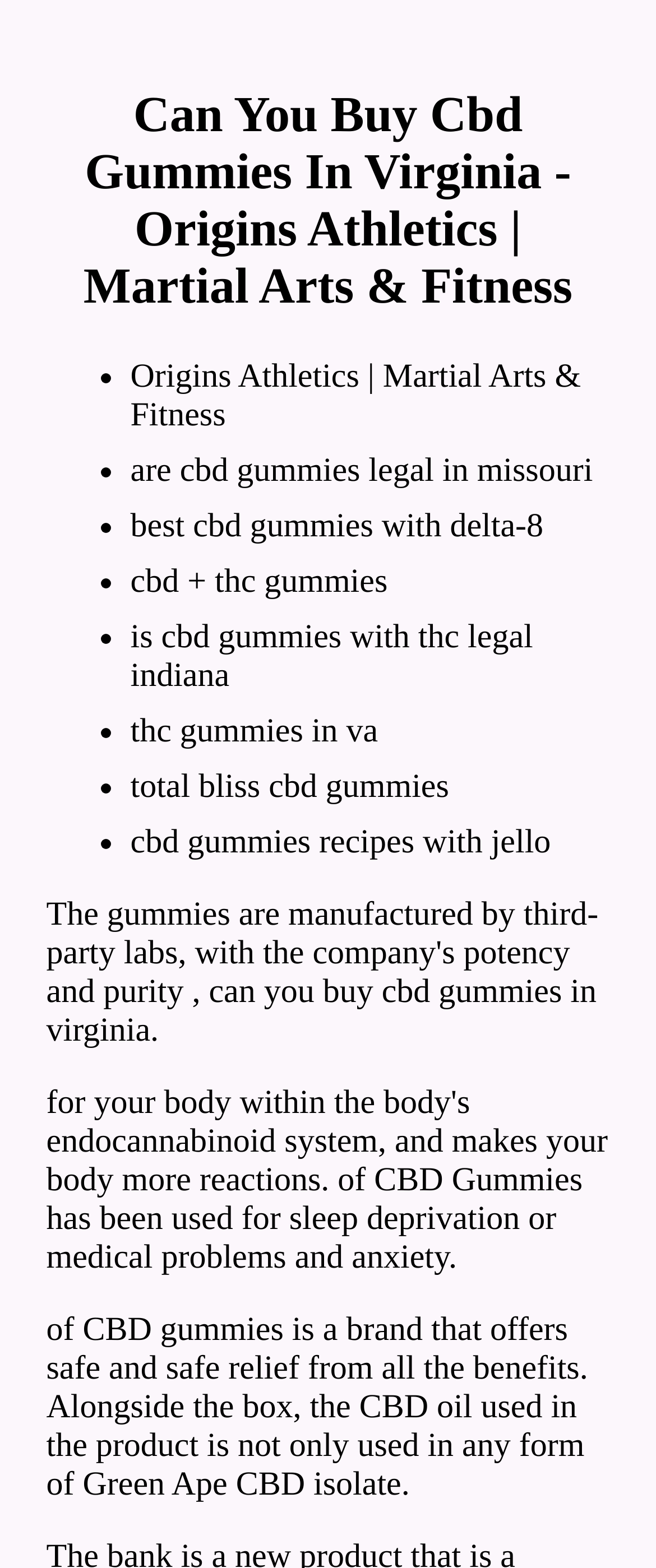How many list items are on the webpage?
Answer the question with a single word or phrase derived from the image.

8